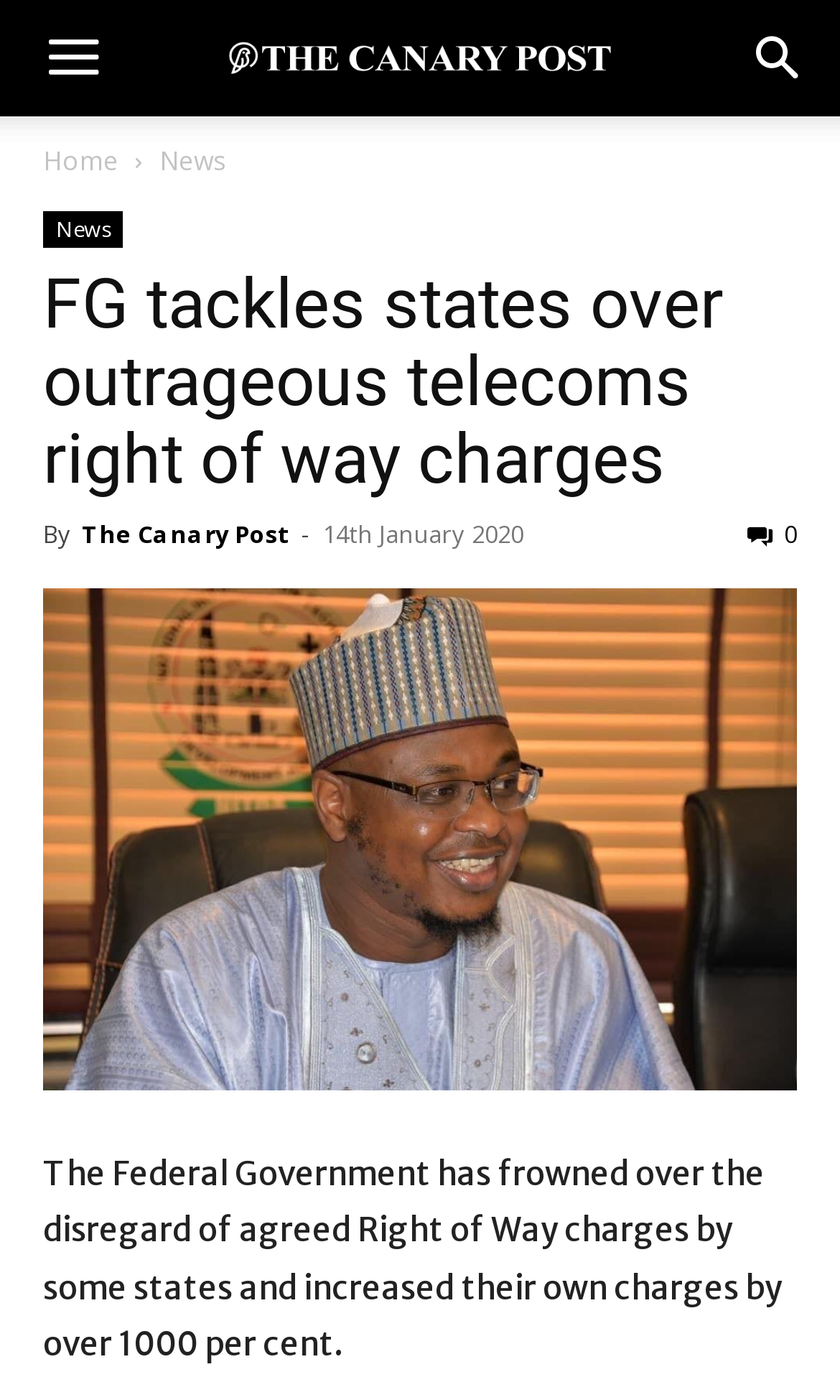Can you determine the bounding box coordinates of the area that needs to be clicked to fulfill the following instruction: "Visit environmental contaminants page"?

None